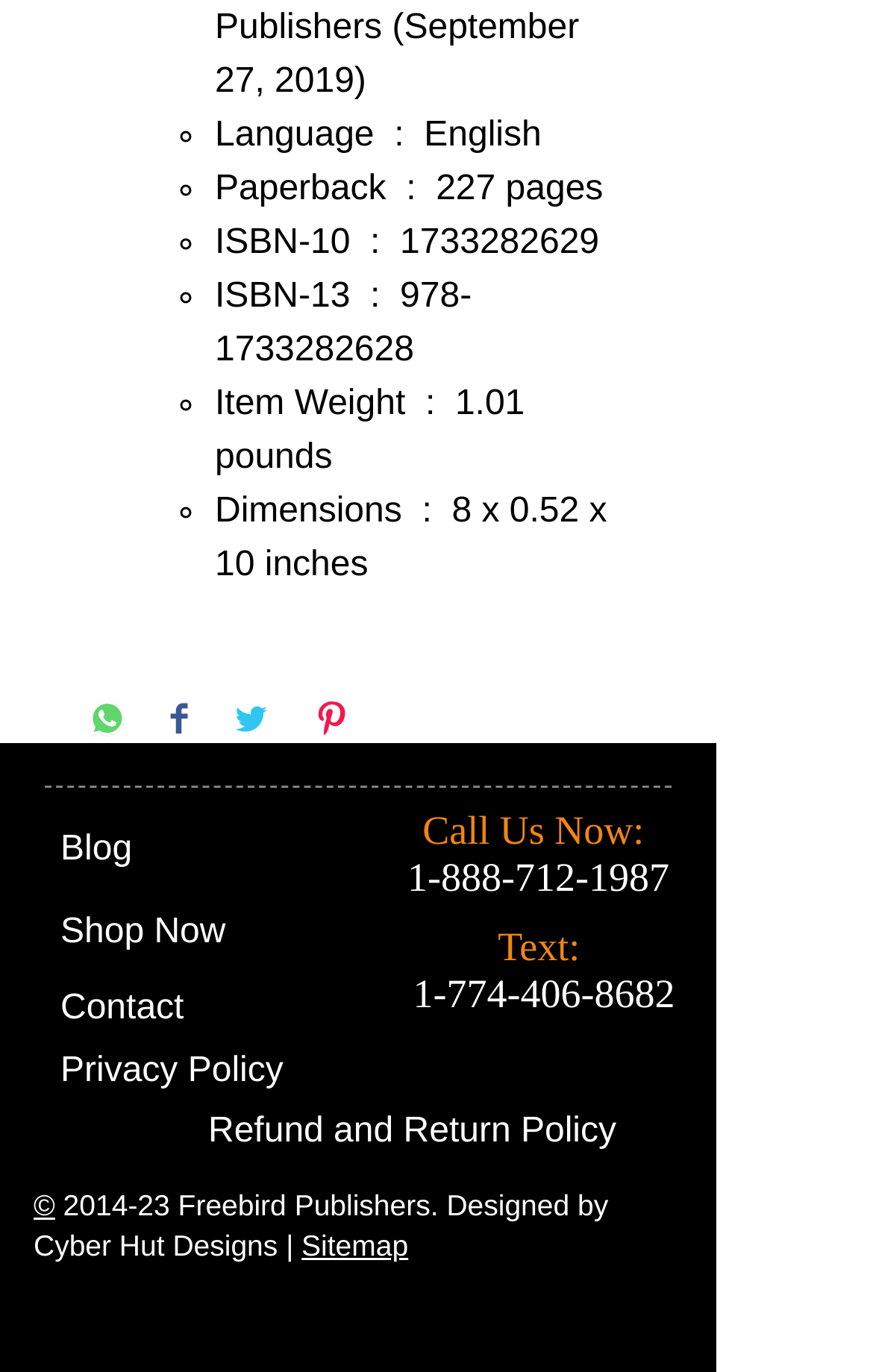Please reply with a single word or brief phrase to the question: 
How many pages does the book have?

227 pages